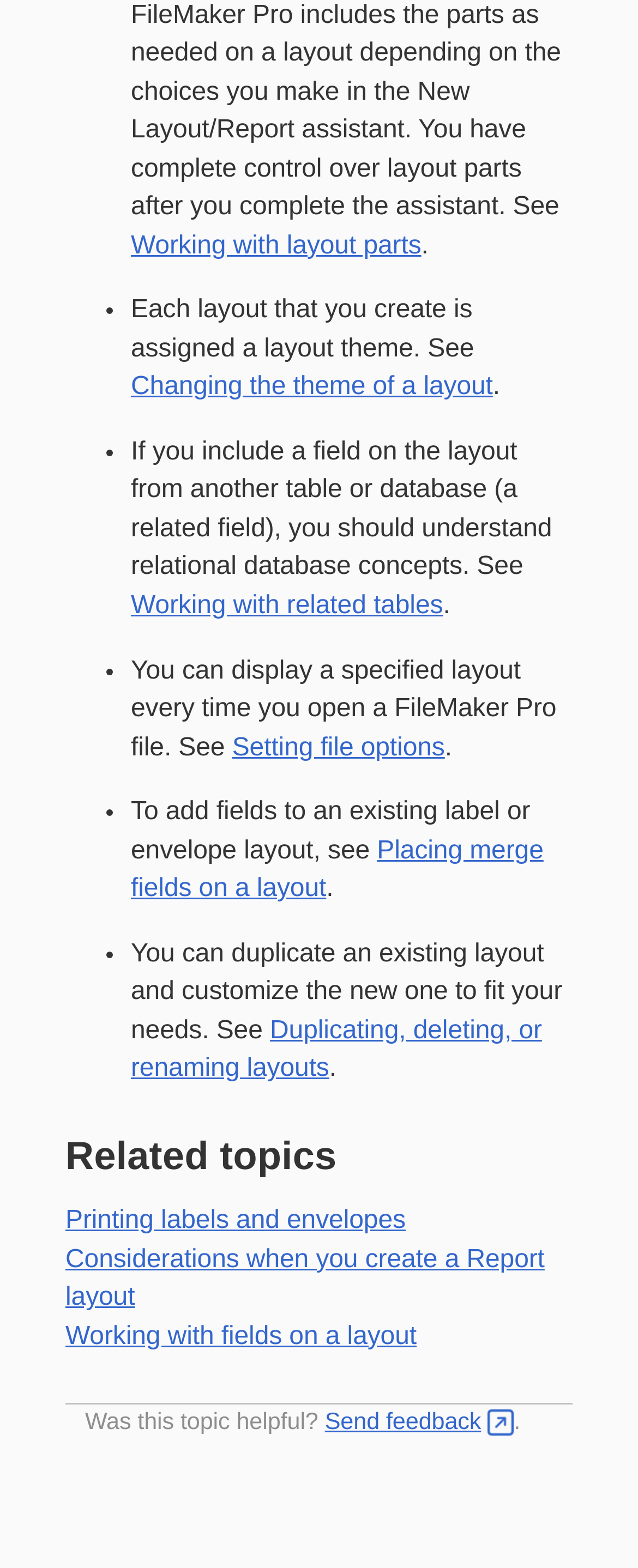Can you provide the bounding box coordinates for the element that should be clicked to implement the instruction: "Read about changing the theme of a layout"?

[0.205, 0.238, 0.772, 0.256]